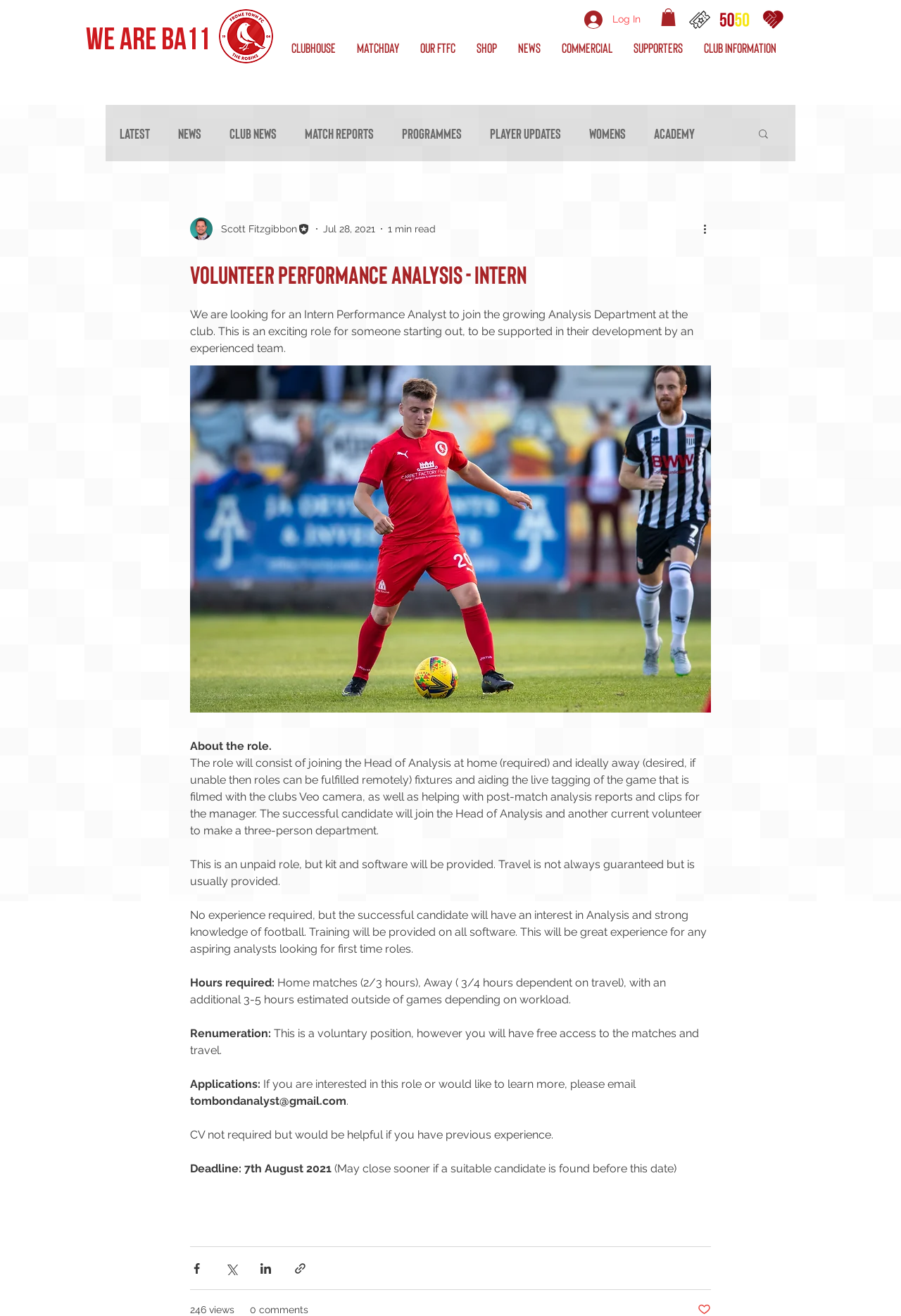Use a single word or phrase to answer this question: 
What is the role of the Intern Performance Analyst?

Joining the Head of Analysis at home and away fixtures